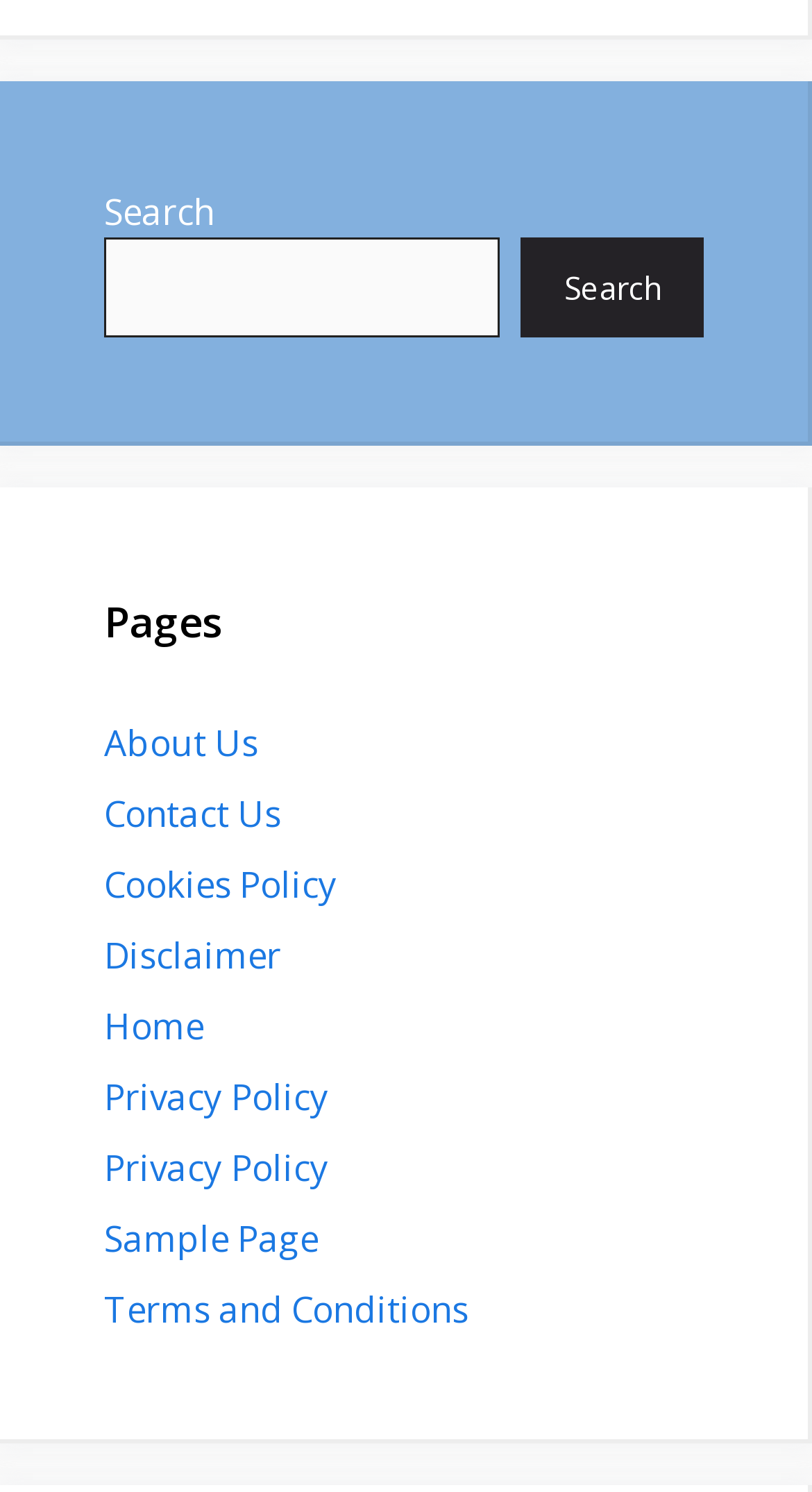What is the position of the 'Search' button?
Please give a detailed and elaborate explanation in response to the question.

The 'Search' button is located at the top-right section of the webpage, with a bounding box coordinate of [0.641, 0.16, 0.867, 0.226].